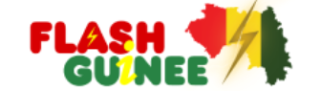How many lightning bolt motifs are present in the design?
Please use the visual content to give a single word or phrase answer.

two